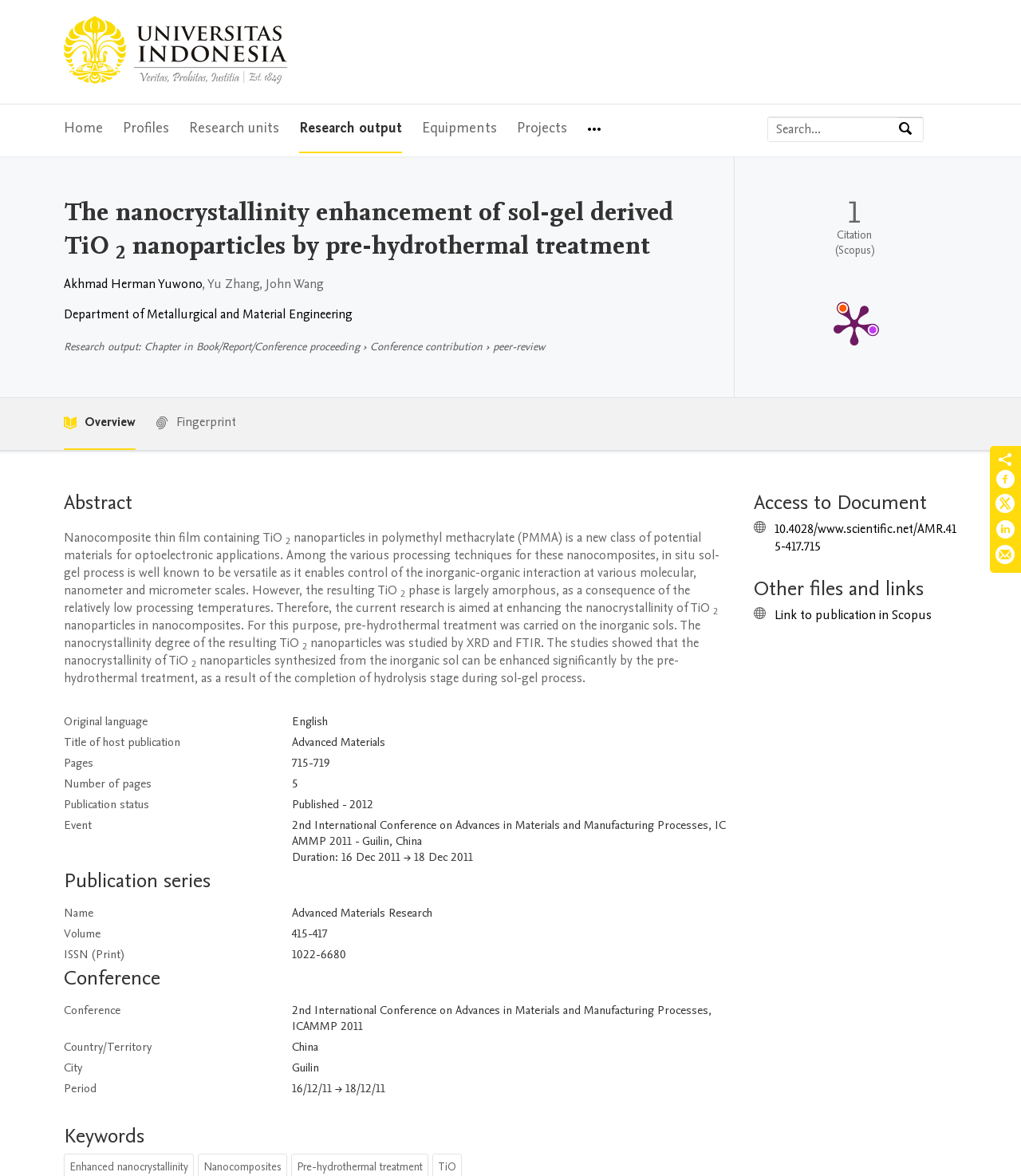Determine the bounding box coordinates of the region I should click to achieve the following instruction: "Search by expertise, name or affiliation". Ensure the bounding box coordinates are four float numbers between 0 and 1, i.e., [left, top, right, bottom].

[0.752, 0.1, 0.879, 0.12]